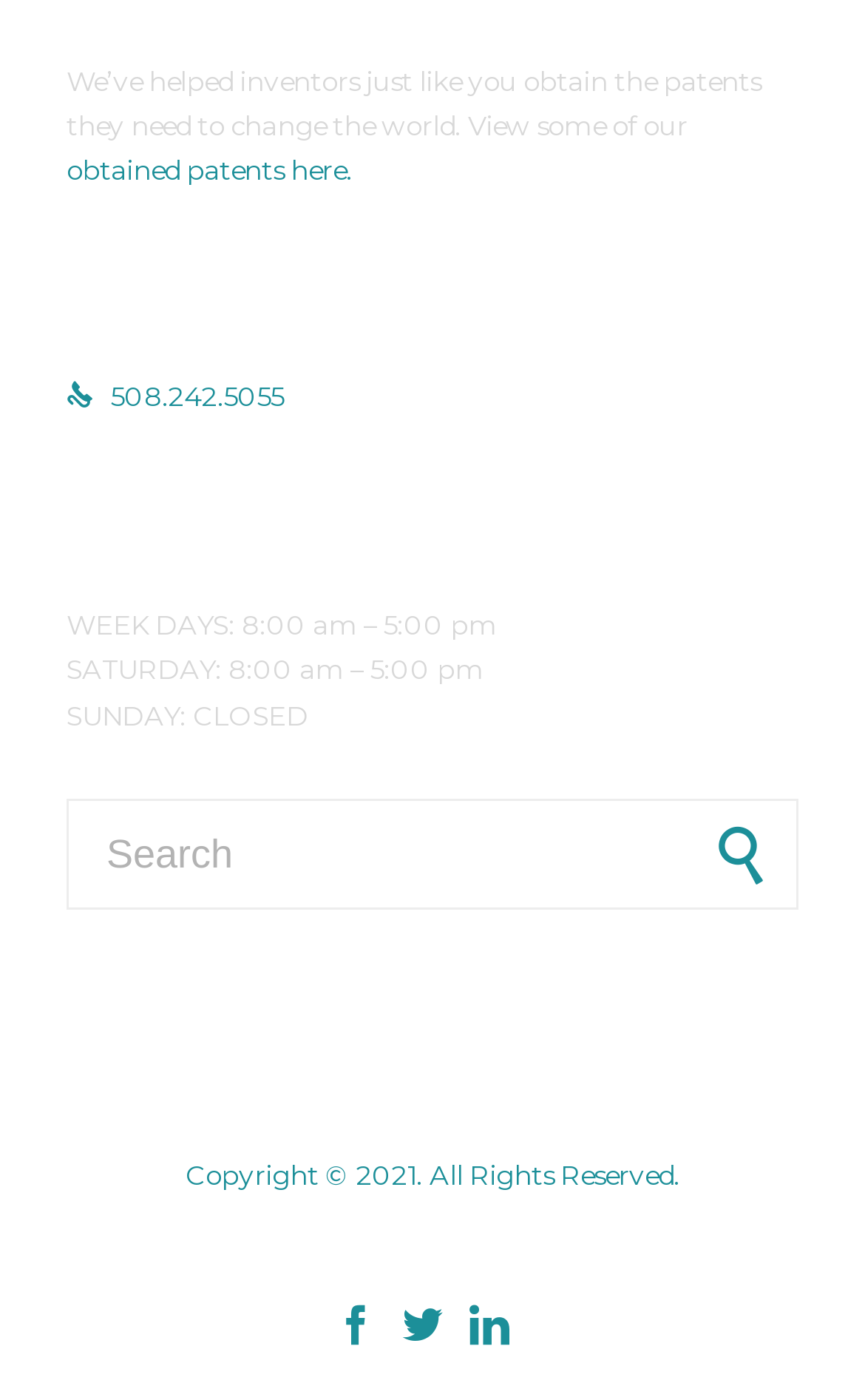Find and indicate the bounding box coordinates of the region you should select to follow the given instruction: "View hours".

[0.077, 0.366, 0.923, 0.412]